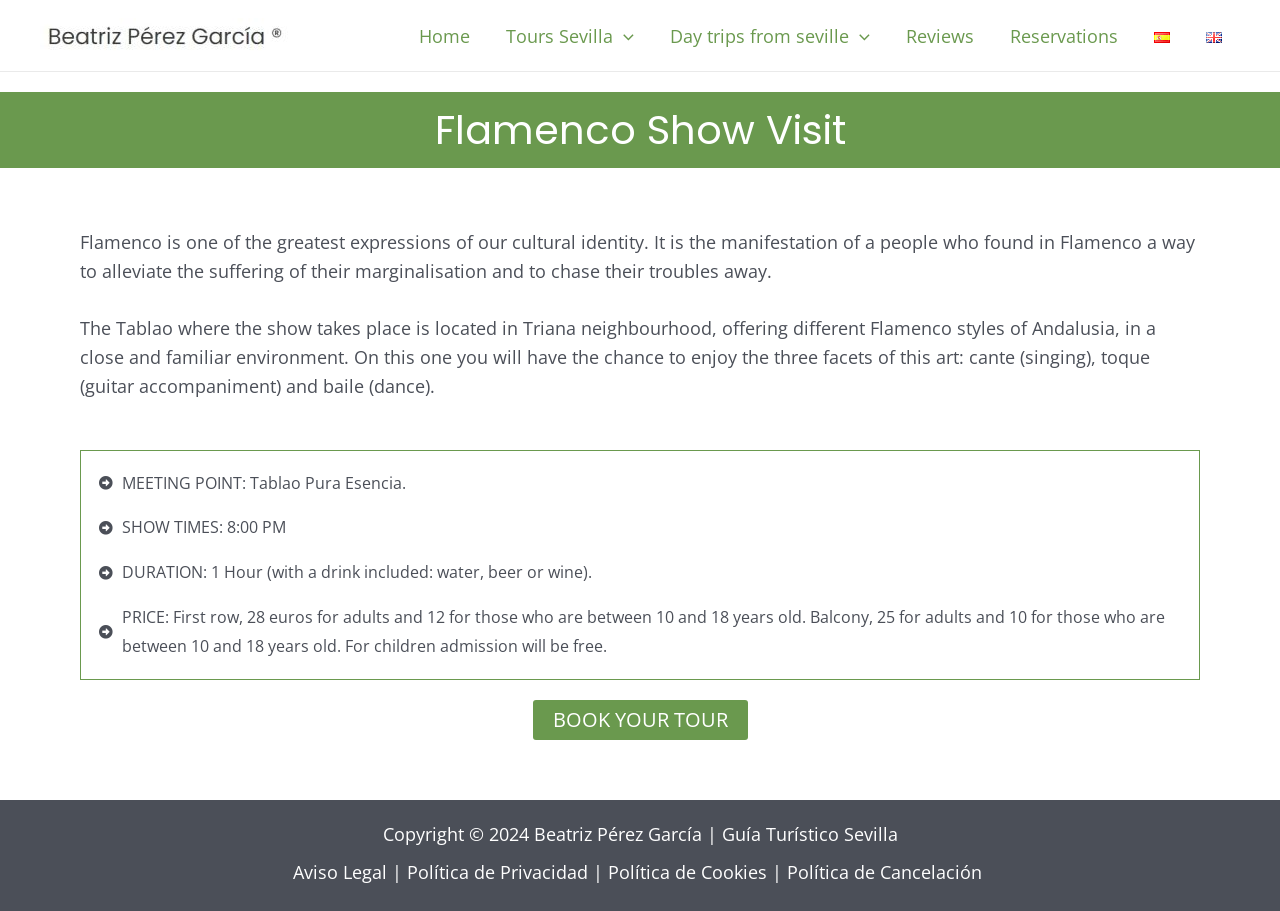Please identify the bounding box coordinates of the area that needs to be clicked to fulfill the following instruction: "Subscribe to the newsletter."

None